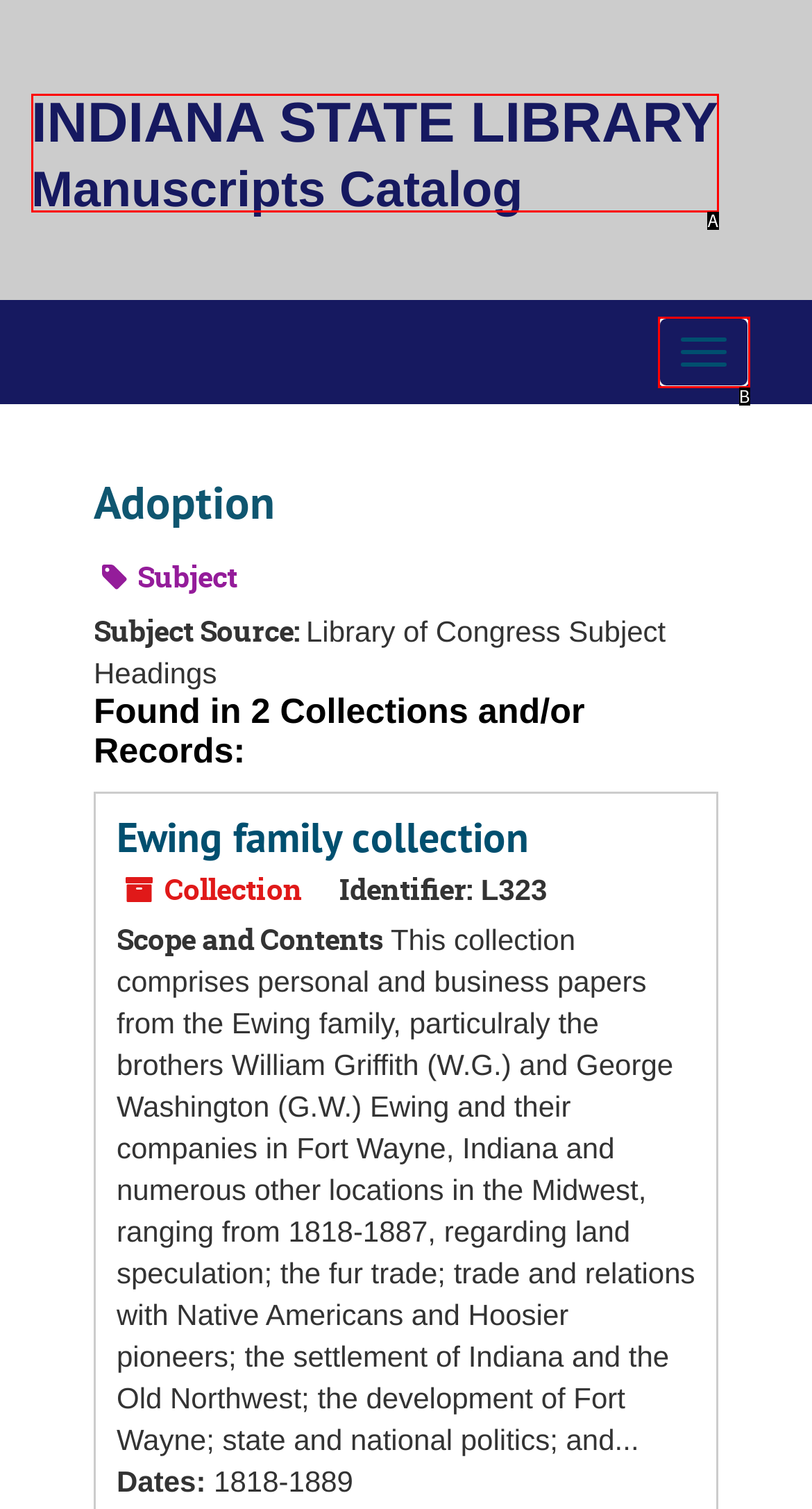Identify the letter of the option that best matches the following description: Toggle Navigation. Respond with the letter directly.

B